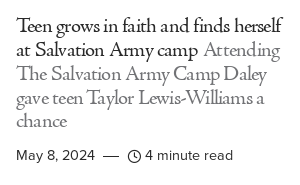What is the duration of the article's read time?
Based on the image, give a one-word or short phrase answer.

four-minute